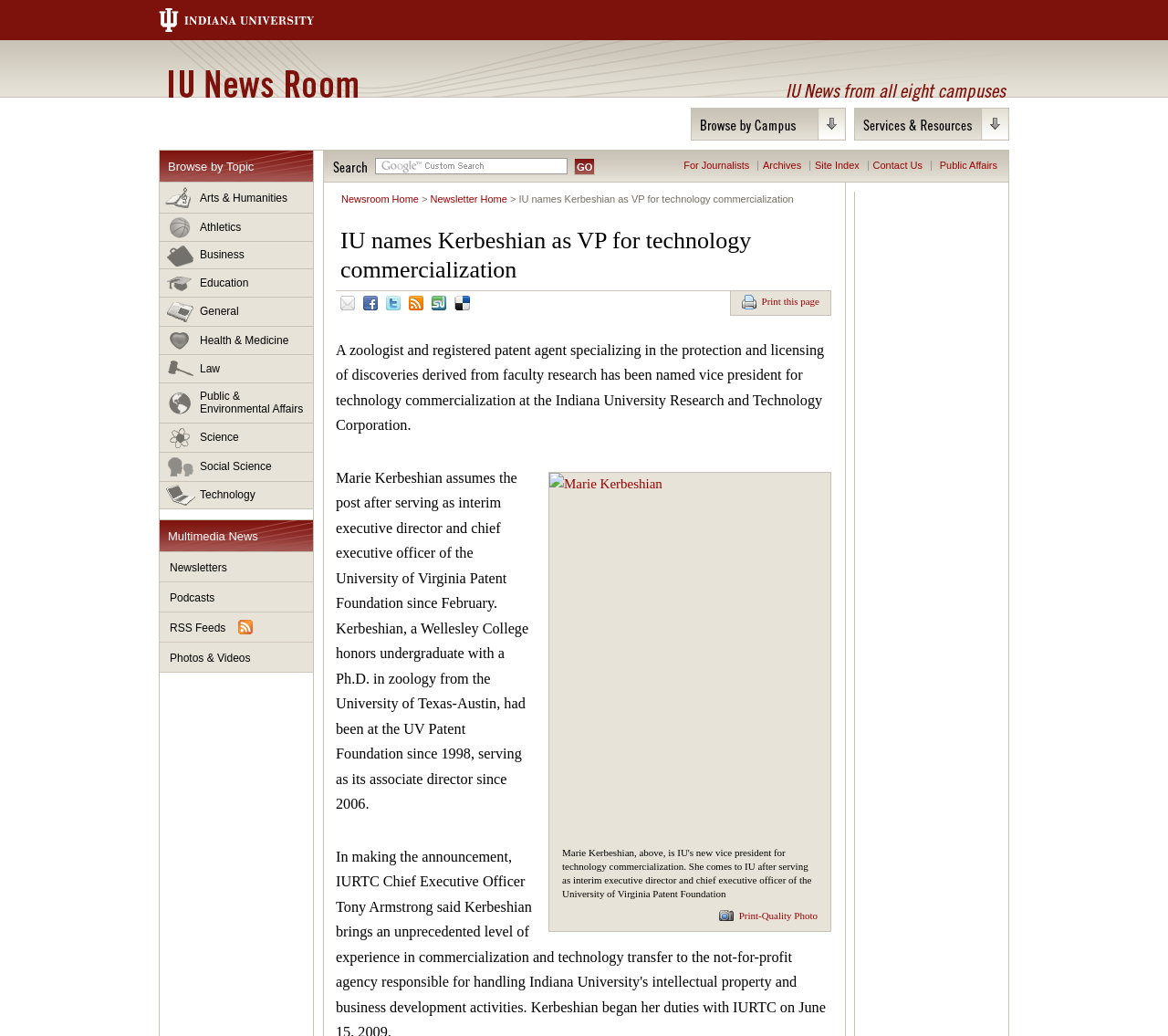Observe the image and answer the following question in detail: What is the name of the foundation where Marie Kerbeshian served as associate director?

I found the answer by reading the biography of Marie Kerbeshian in the article, which mentions that she 'had been at the UV Patent Foundation since 1998, serving as its associate director since 2006'.